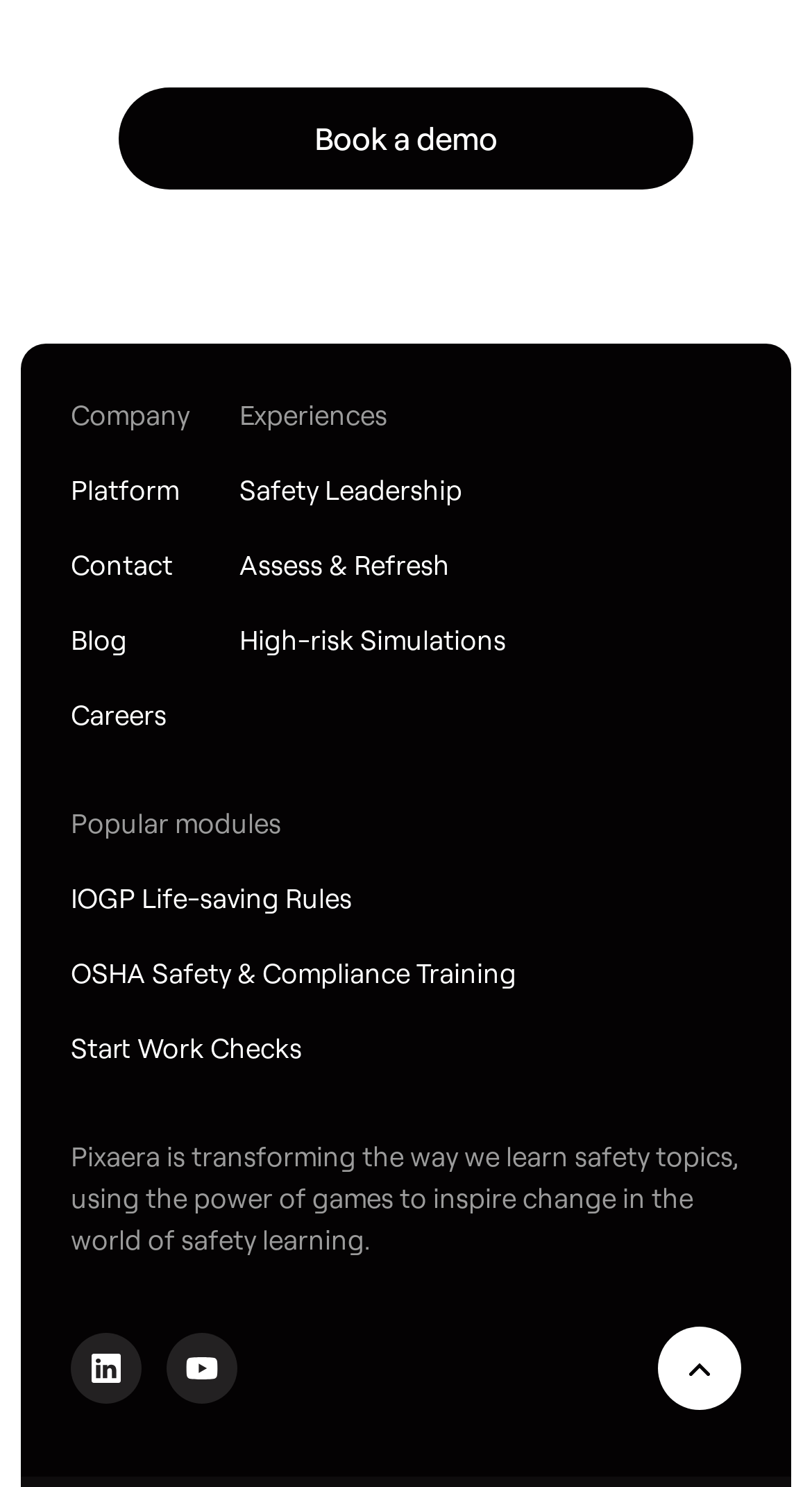What is the purpose of the 'Book a demo' button?
Based on the visual content, answer with a single word or a brief phrase.

To book a demo